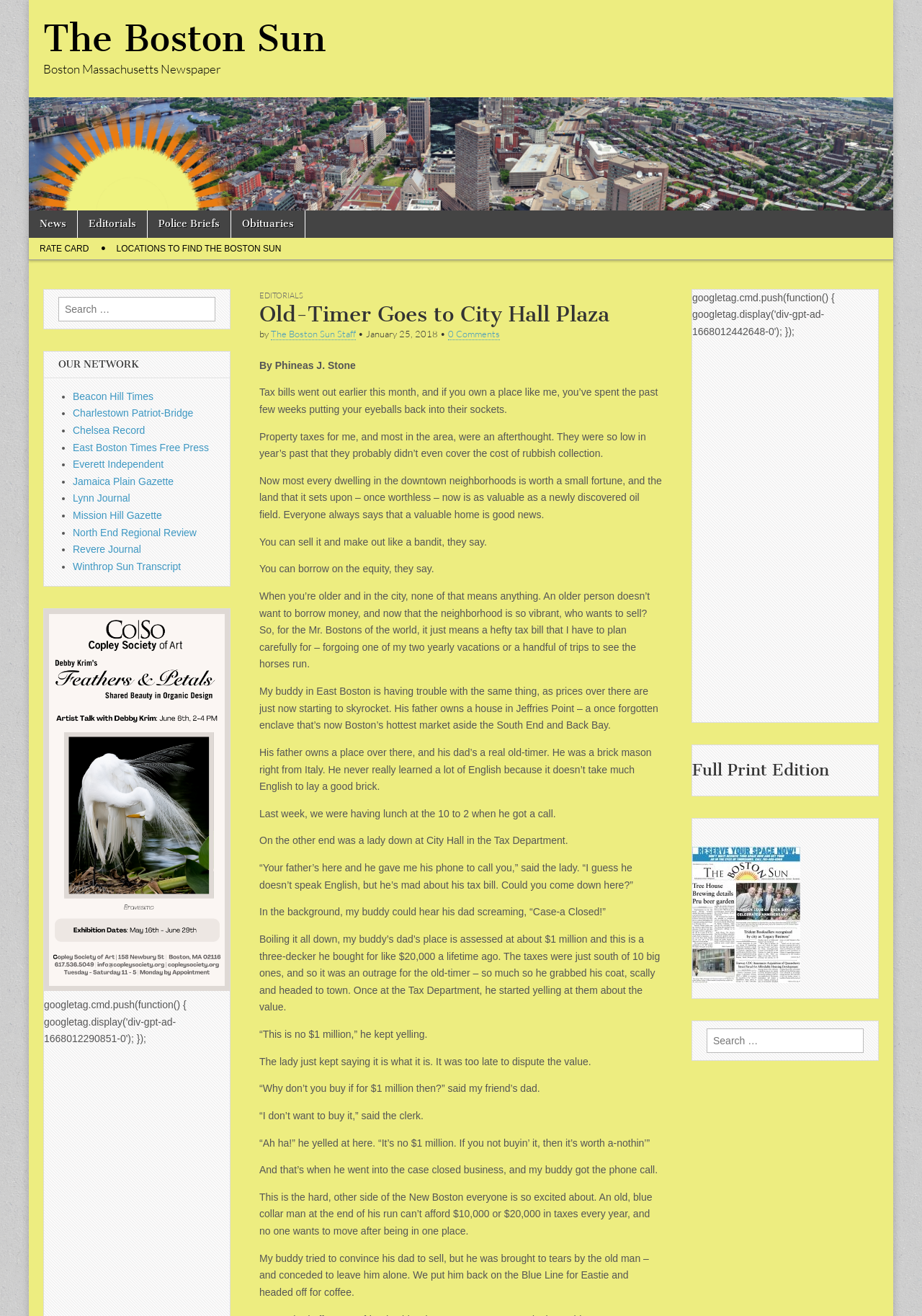Identify the bounding box coordinates for the element you need to click to achieve the following task: "Visit the Rate Card page". Provide the bounding box coordinates as four float numbers between 0 and 1, in the form [left, top, right, bottom].

[0.031, 0.18, 0.108, 0.197]